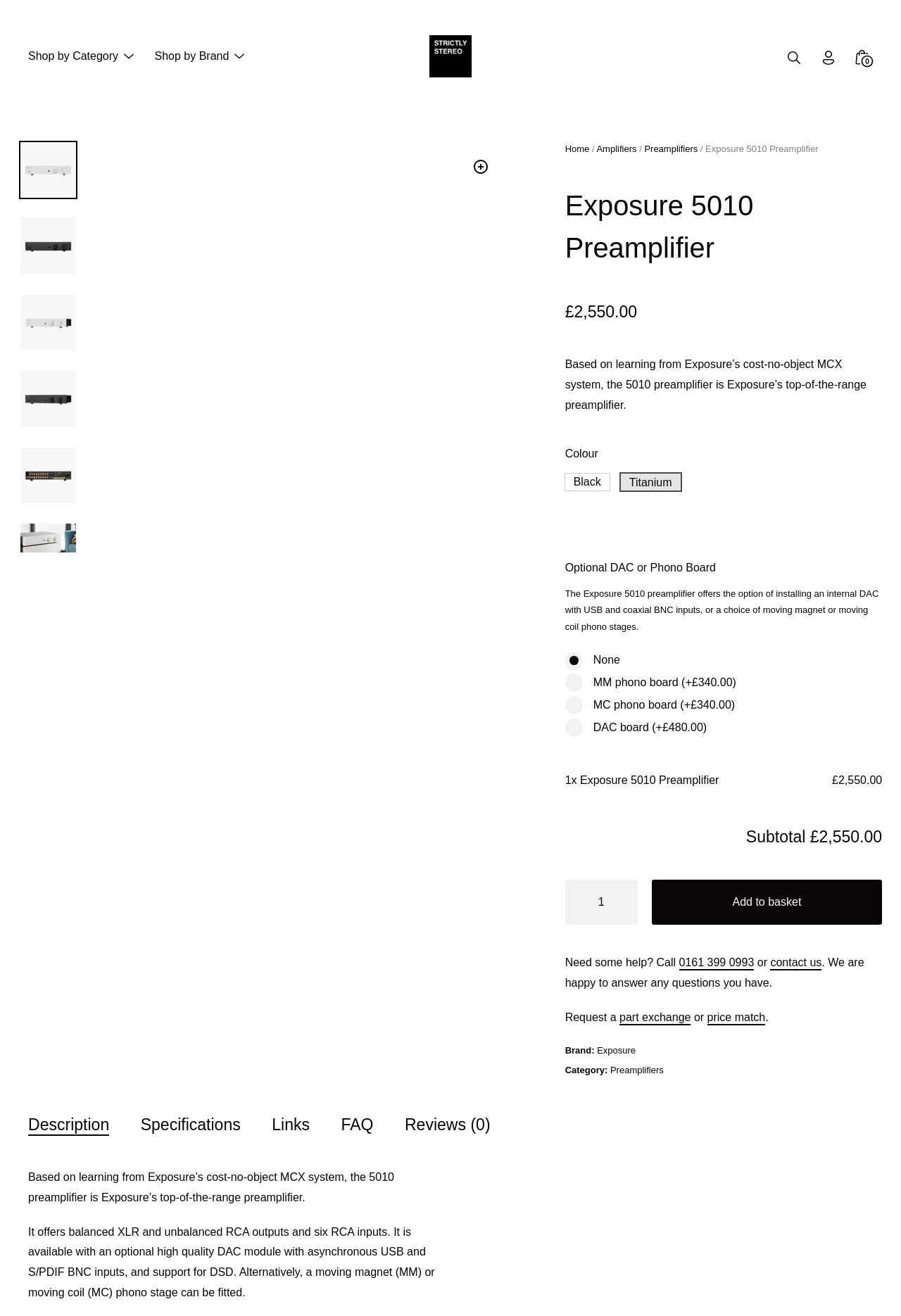Determine the main text heading of the webpage and provide its content.

Exposure 5010 Preamplifier